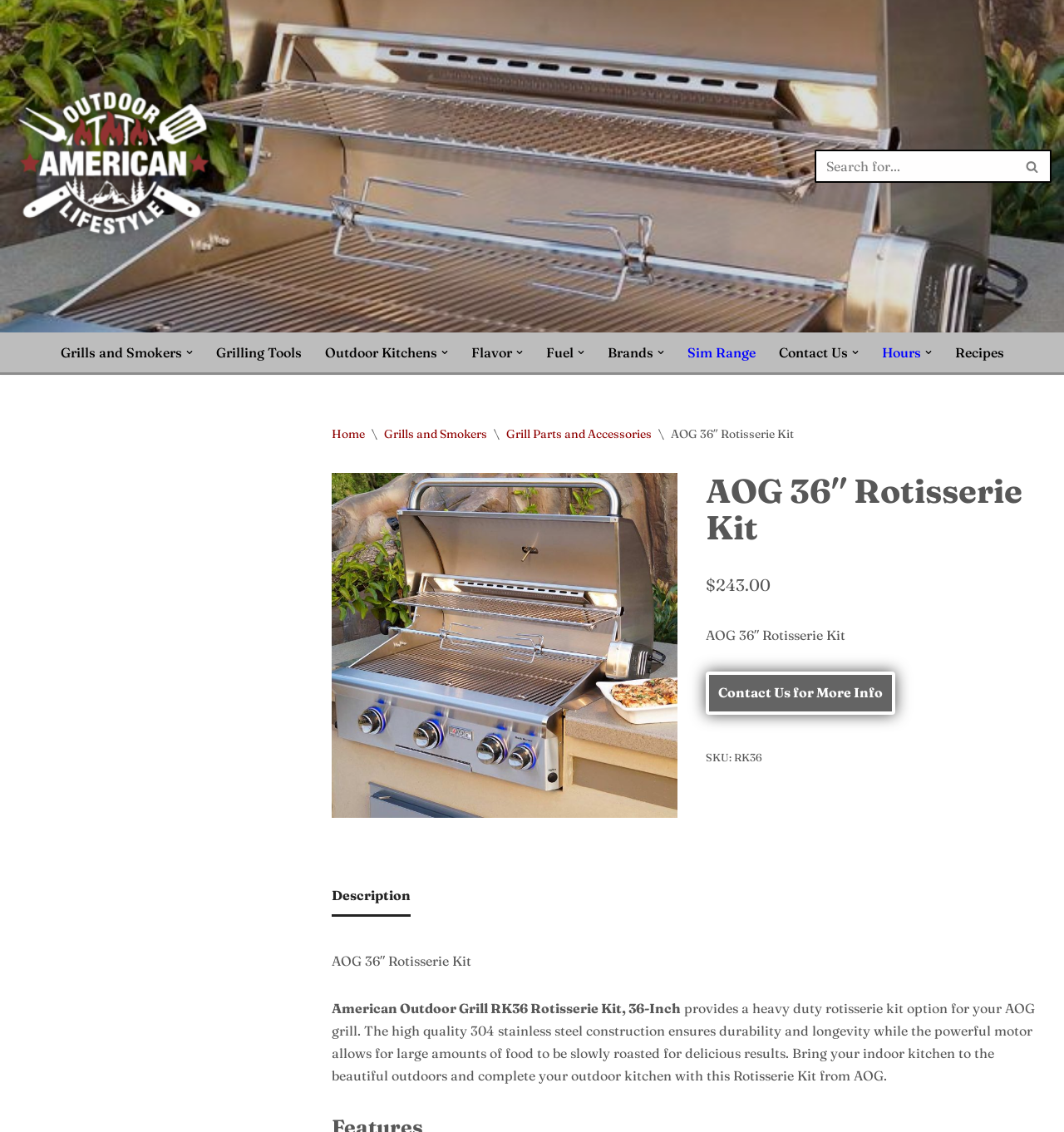Locate the bounding box coordinates of the area that needs to be clicked to fulfill the following instruction: "Go to Home page". The coordinates should be in the format of four float numbers between 0 and 1, namely [left, top, right, bottom].

[0.312, 0.377, 0.343, 0.39]